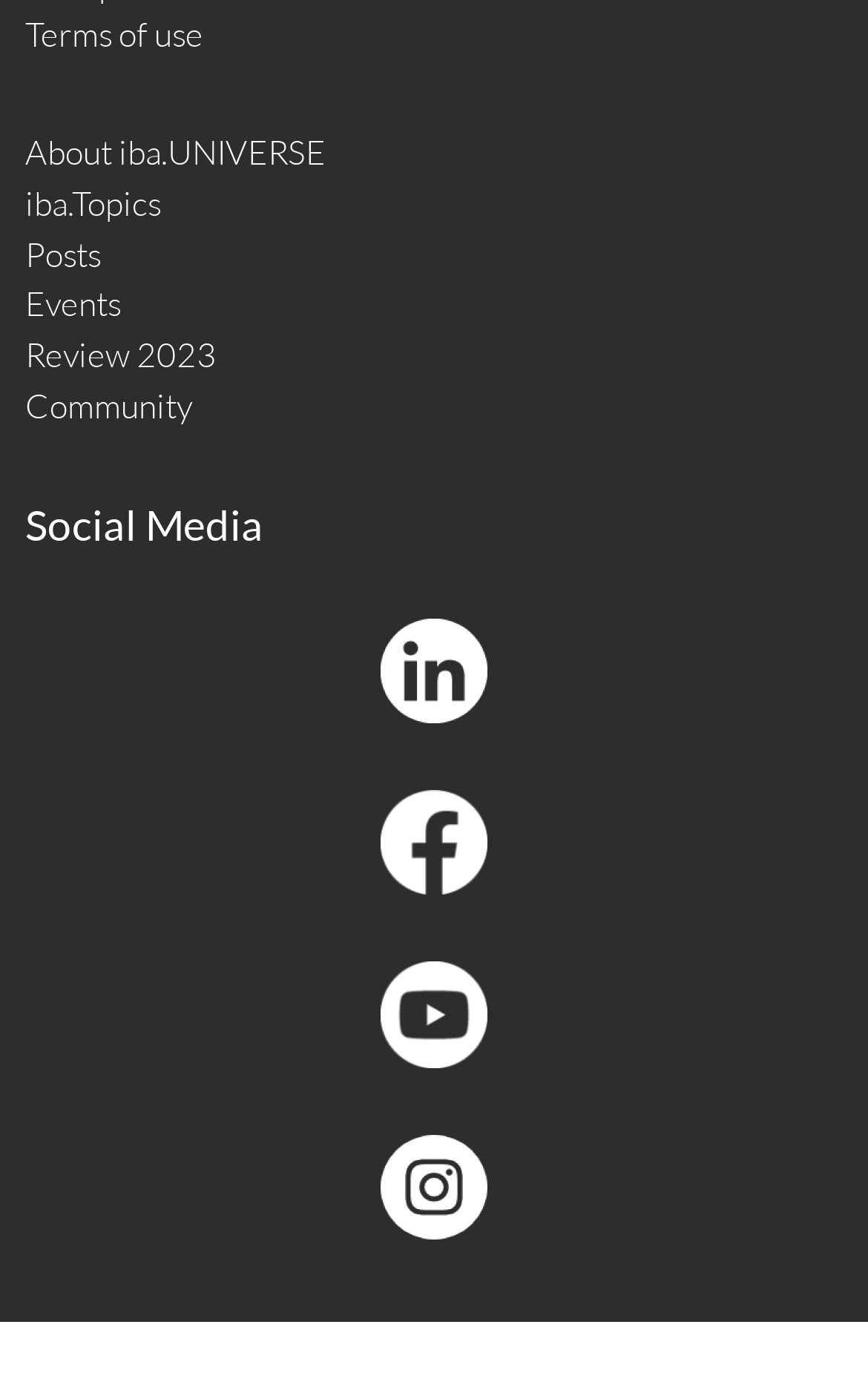Find the bounding box coordinates for the area that should be clicked to accomplish the instruction: "Check community page".

[0.033, 0.909, 0.249, 0.944]